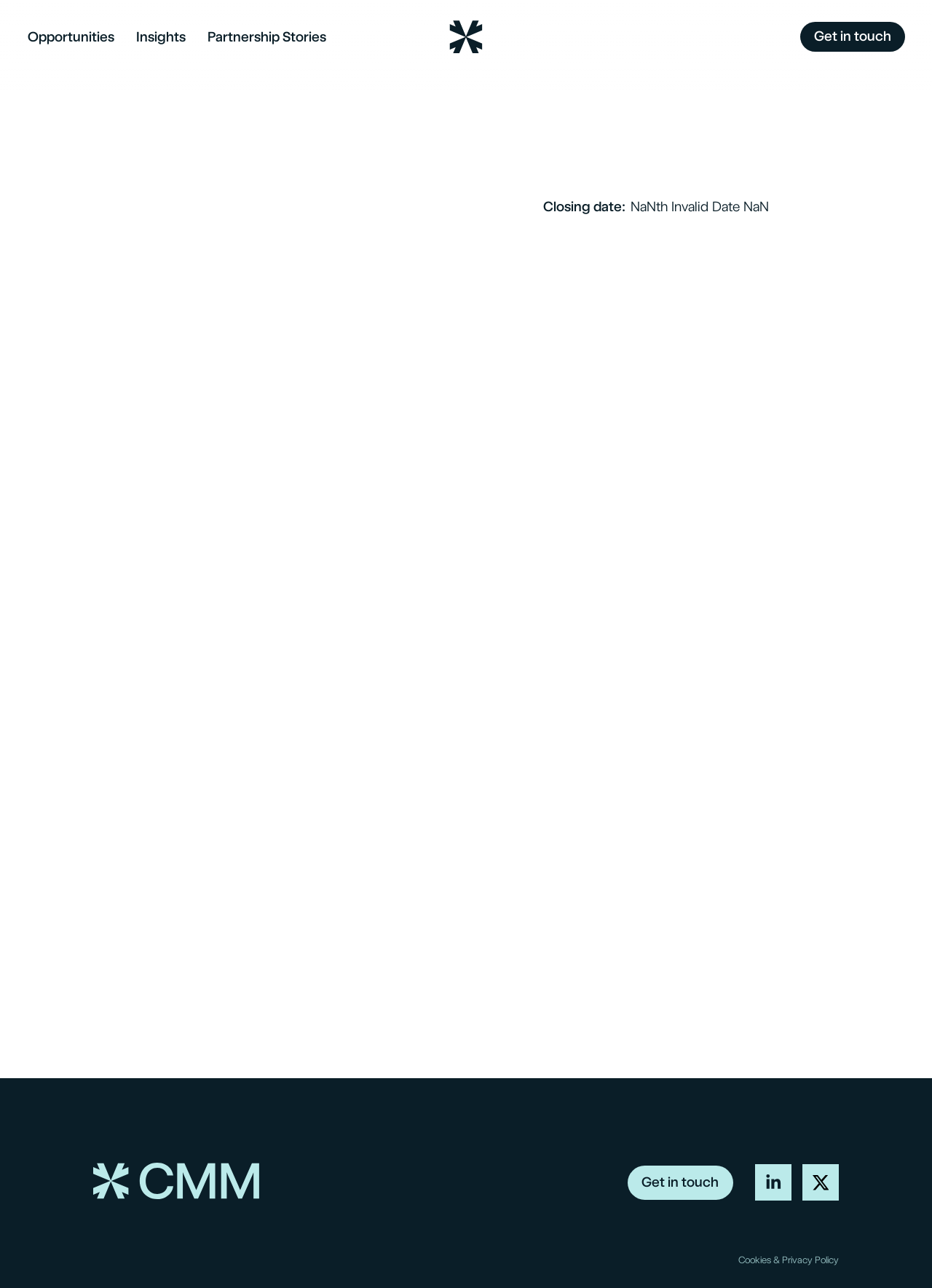What is the topic of the 'Insights' section?
Provide a short answer using one word or a brief phrase based on the image.

Industry insights